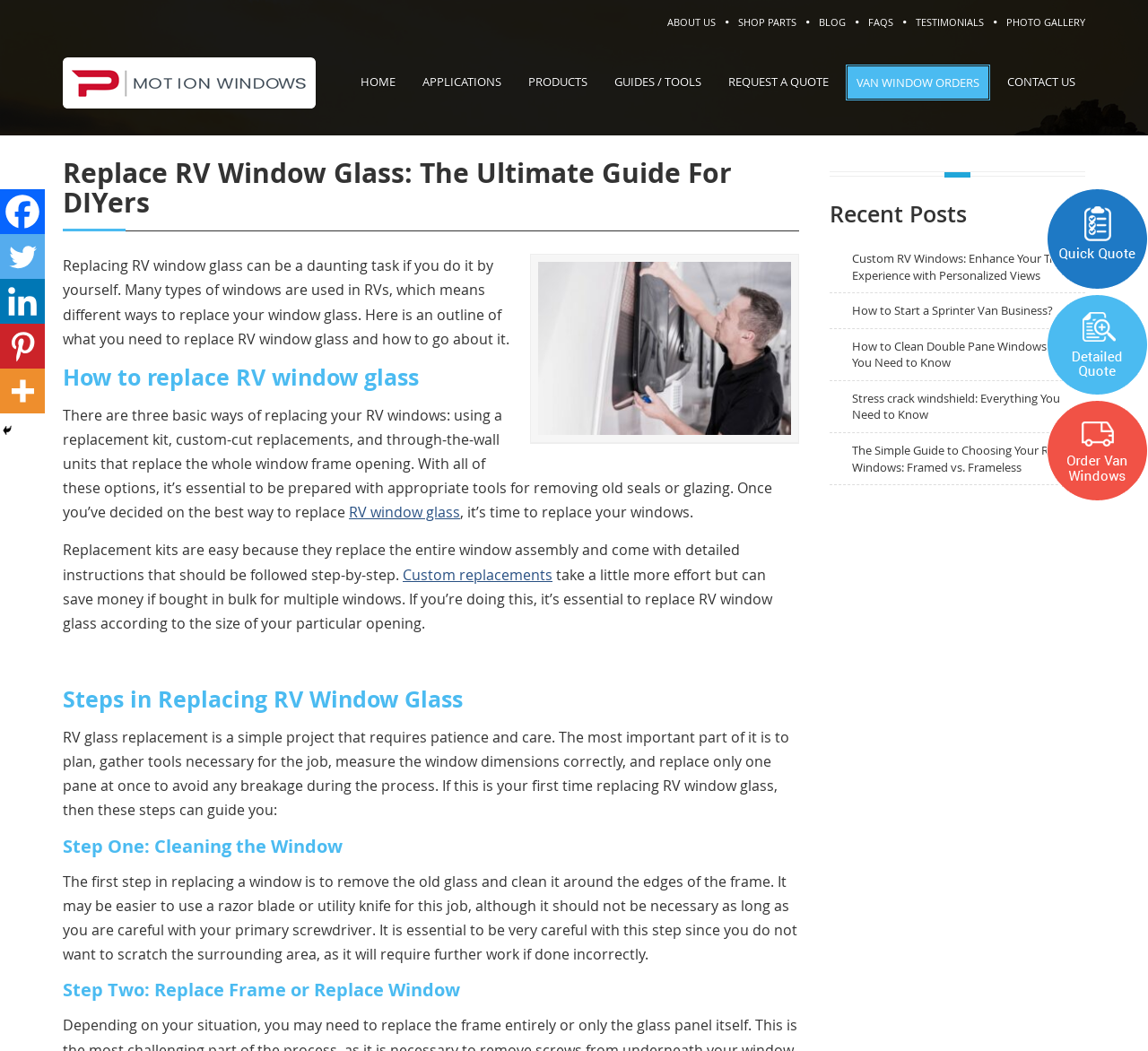Give a detailed account of the webpage.

This webpage is a comprehensive guide to replacing RV window glass, specifically designed for DIY enthusiasts. The page is divided into several sections, each providing detailed information and step-by-step instructions on how to replace RV window glass.

At the top of the page, there is a navigation menu with links to various sections, including "ABOUT US", "SHOP PARTS", "BLOG", "FAQS", "TESTIMONIALS", and "PHOTO GALLERY". Below the navigation menu, there is a prominent heading that reads "Replace RV Window Glass: The Ultimate Guide For DIYers".

The main content of the page is divided into several sections, each with its own heading. The first section provides an introduction to replacing RV window glass, explaining the different types of windows used in RVs and the importance of being prepared with the right tools.

The next section, "How to replace RV window glass", explains the three basic ways of replacing RV windows: using a replacement kit, custom-cut replacements, and through-the-wall units that replace the whole window frame opening. This section also includes links to relevant resources, such as "RV window glass" and "Custom replacements".

The following section, "Steps in Replacing RV Window Glass", provides a detailed guide on how to replace RV window glass, including steps such as cleaning the window, replacing the frame or window, and measuring the window dimensions correctly.

Throughout the page, there are several images, including a prominent image of a person replacing RV window glass, which helps to illustrate the process. There are also several links to social media platforms, such as Facebook, Twitter, and LinkedIn, located at the bottom left of the page.

On the right-hand side of the page, there is a section titled "Recent Posts", which lists several recent blog posts related to RV windows and maintenance, including "Custom RV Windows: Enhance Your Travel Experience with Personalized Views" and "How to Clean Double Pane Windows? All You Need to Know".